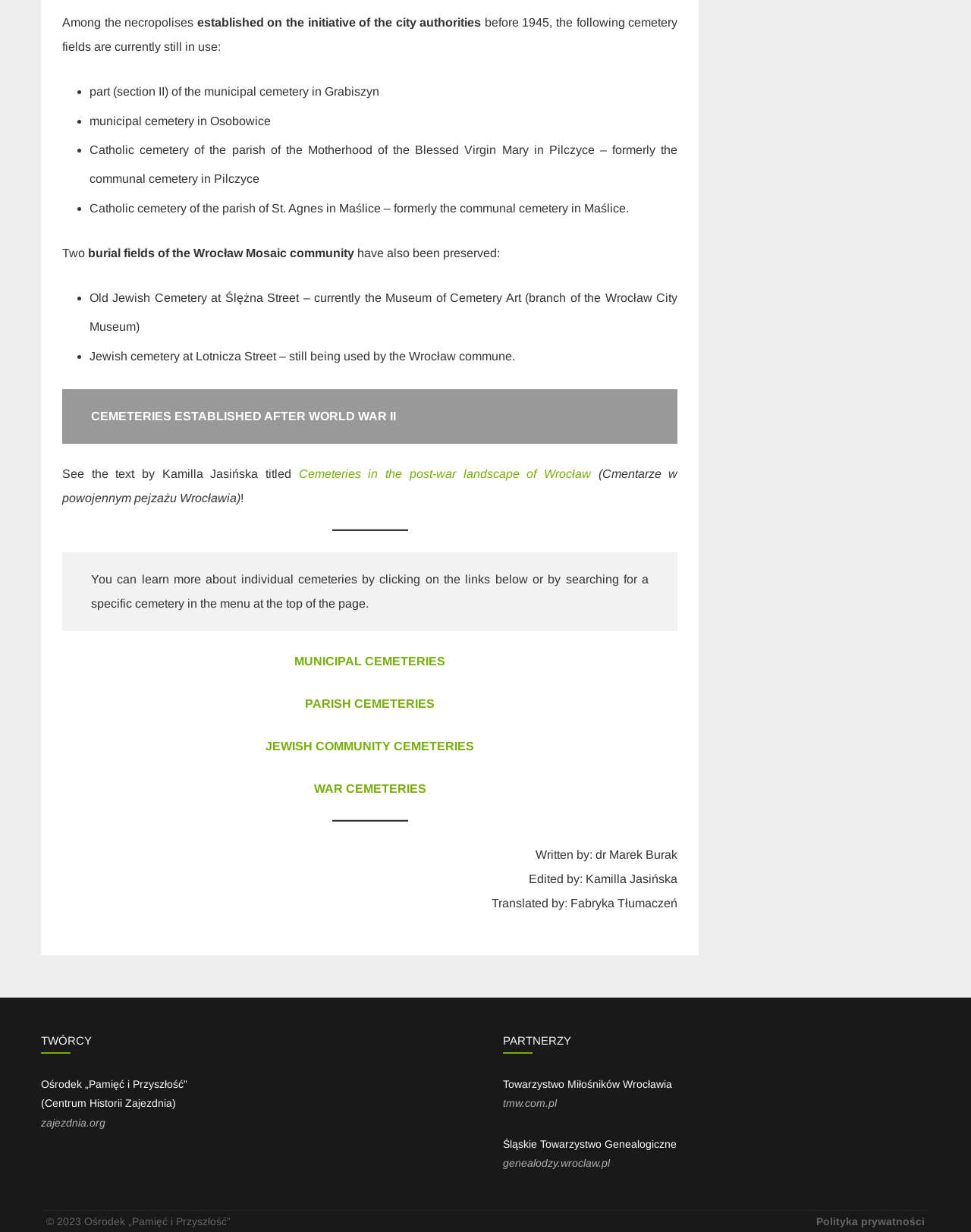Identify the bounding box of the HTML element described here: "JEWISH COMMUNITY CEMETERIES". Provide the coordinates as four float numbers between 0 and 1: [left, top, right, bottom].

[0.274, 0.601, 0.488, 0.611]